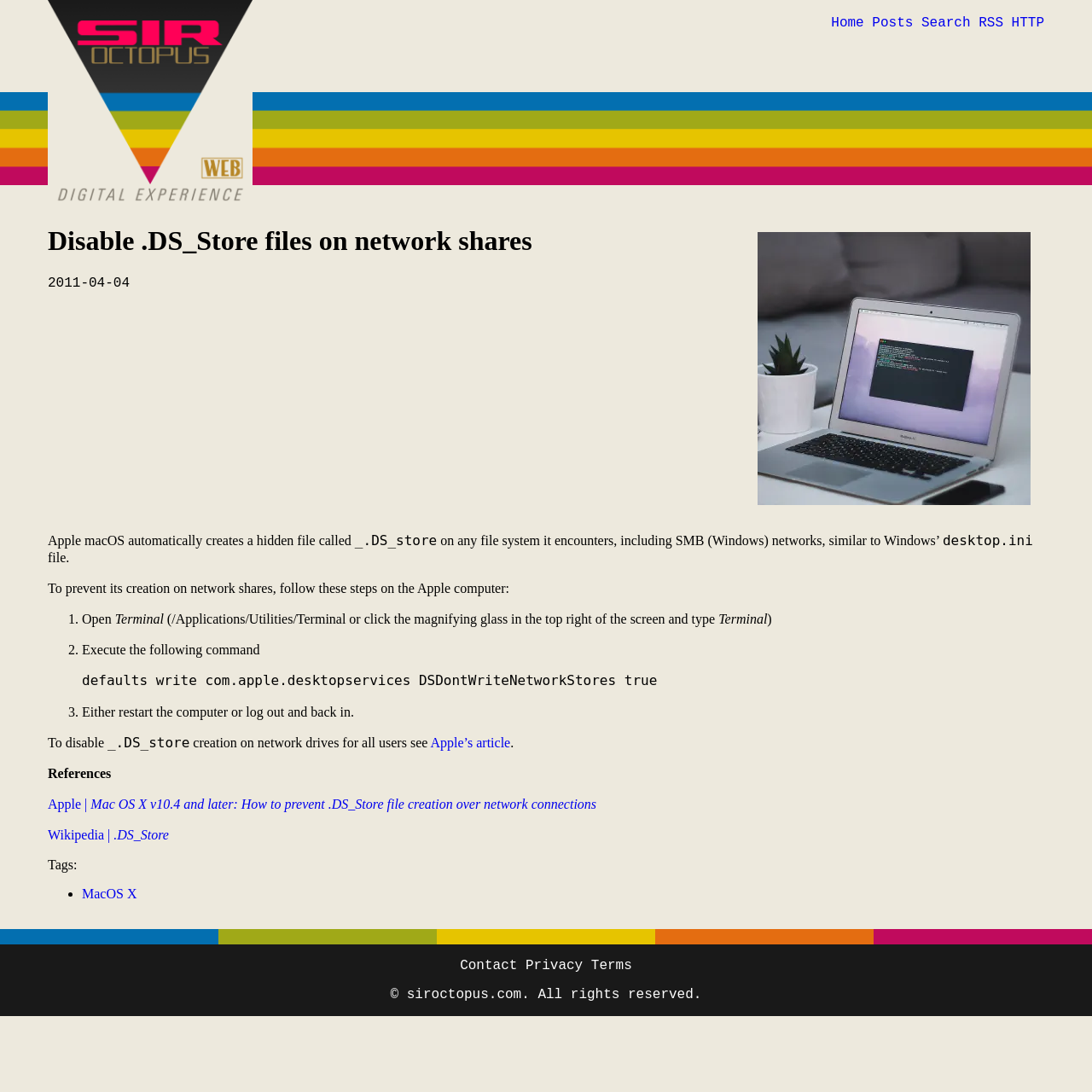Find the bounding box coordinates of the element to click in order to complete the given instruction: "Click the 'Home' link."

[0.761, 0.014, 0.791, 0.028]